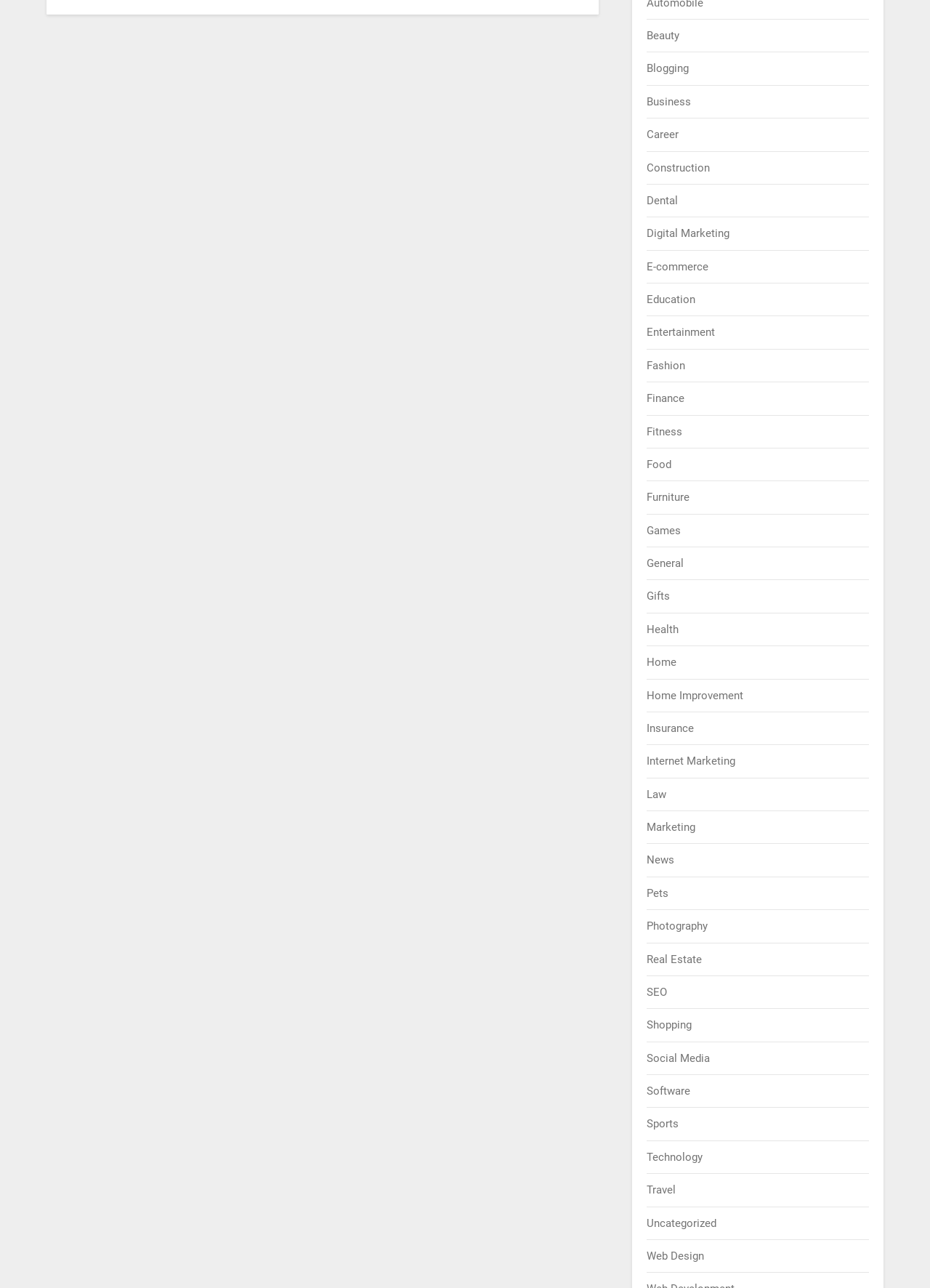Show the bounding box coordinates for the element that needs to be clicked to execute the following instruction: "Click on Beauty". Provide the coordinates in the form of four float numbers between 0 and 1, i.e., [left, top, right, bottom].

[0.696, 0.023, 0.731, 0.033]